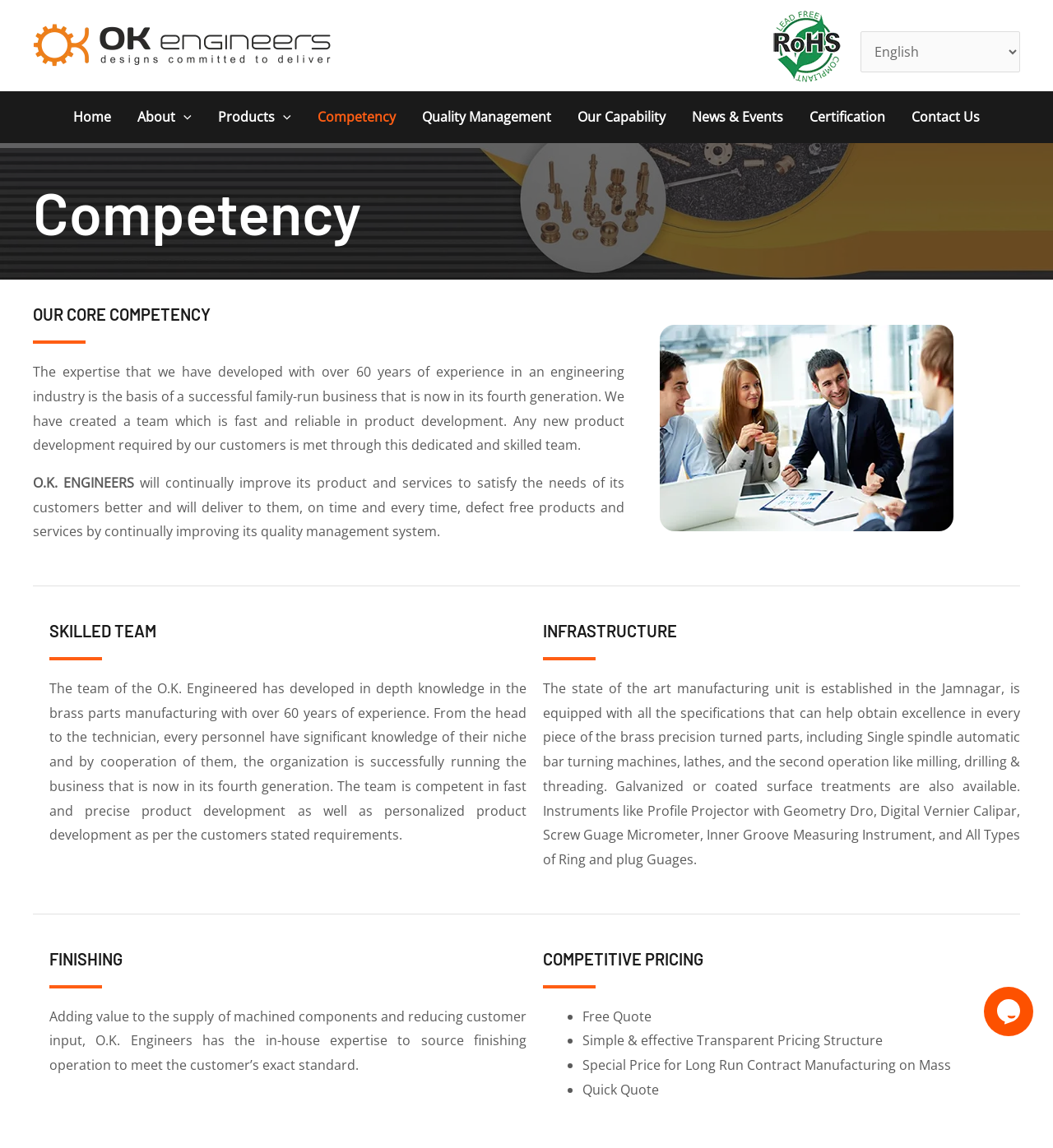With reference to the screenshot, provide a detailed response to the question below:
What is the company's pricing strategy?

The company offers competitive pricing, with features such as free quotes, simple and effective transparent pricing structures, and special prices for long-run contract manufacturing on mass, which adds value to its customers.